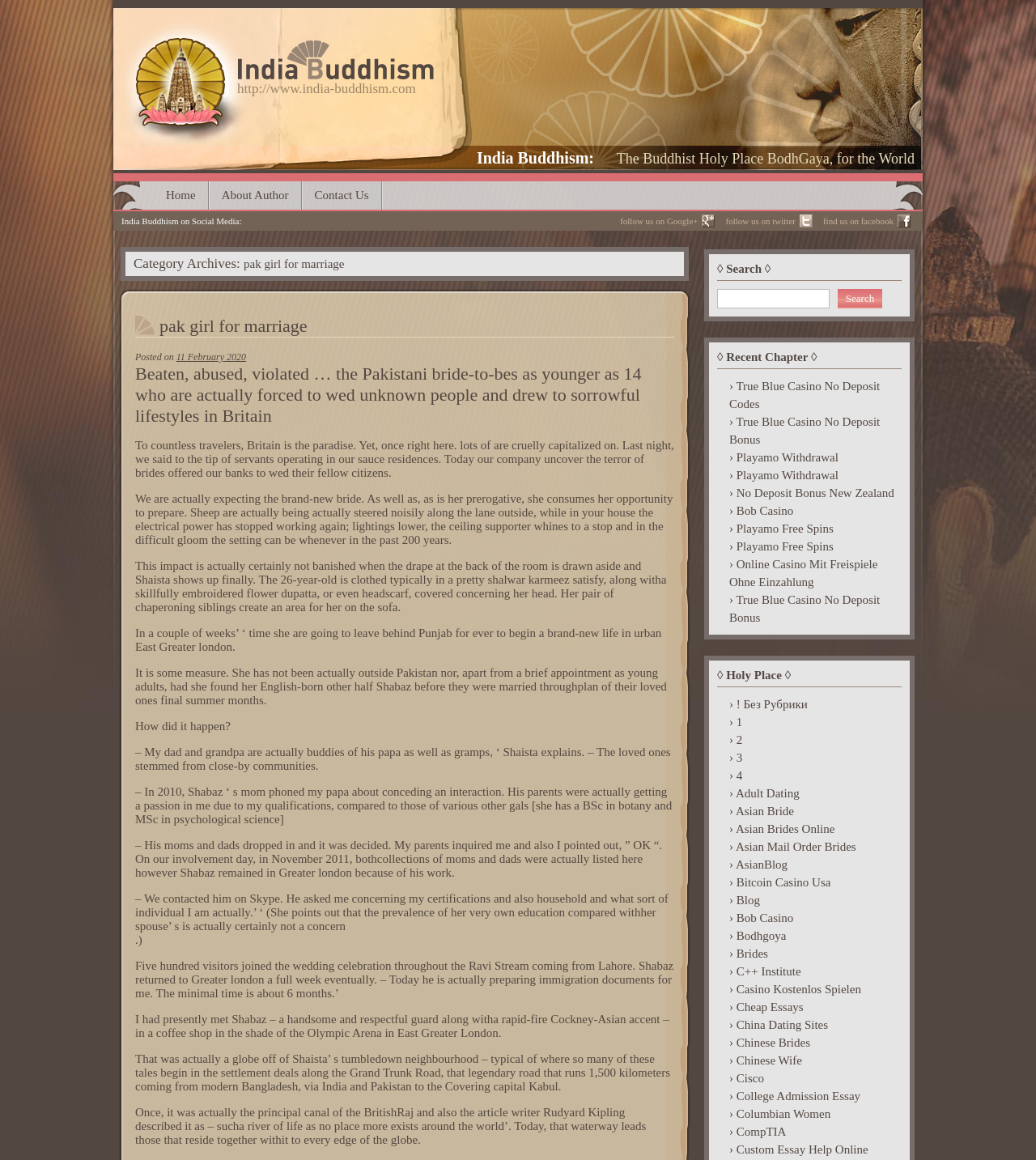How many links are there in the 'Recent Chapter' section?
Please respond to the question thoroughly and include all relevant details.

The 'Recent Chapter' section is located at the bottom right corner of the webpage, and it contains 10 links to different chapters or articles.